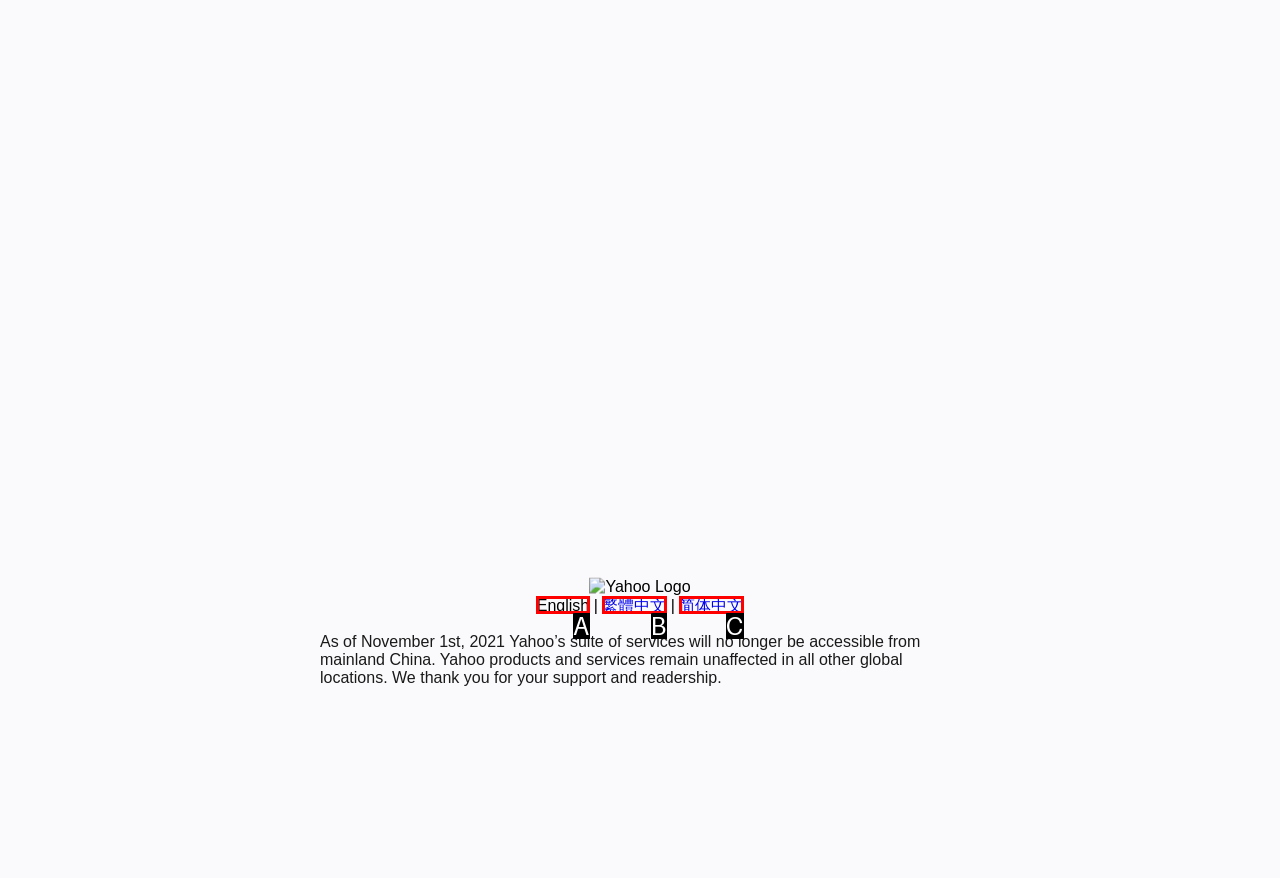Determine which HTML element best fits the description: English
Answer directly with the letter of the matching option from the available choices.

A